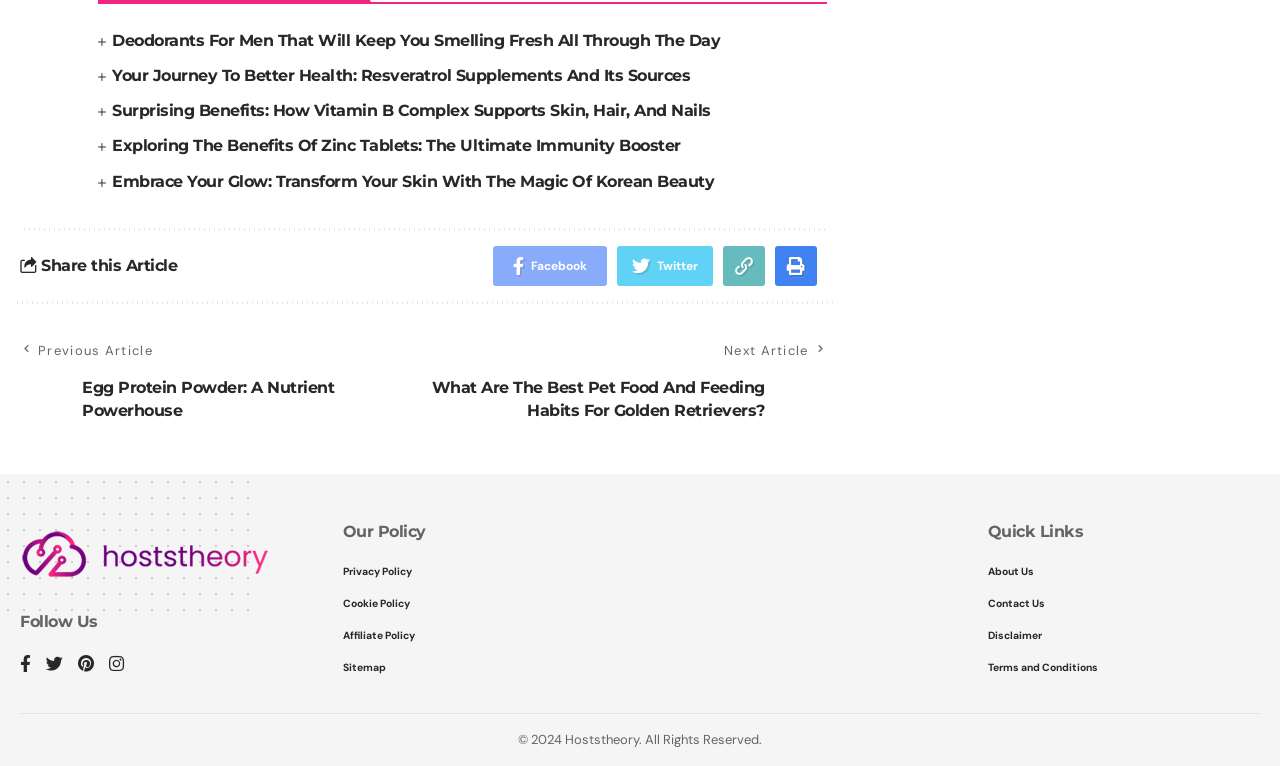What is the title of the previous article?
Using the image as a reference, answer with just one word or a short phrase.

Egg Protein Powder